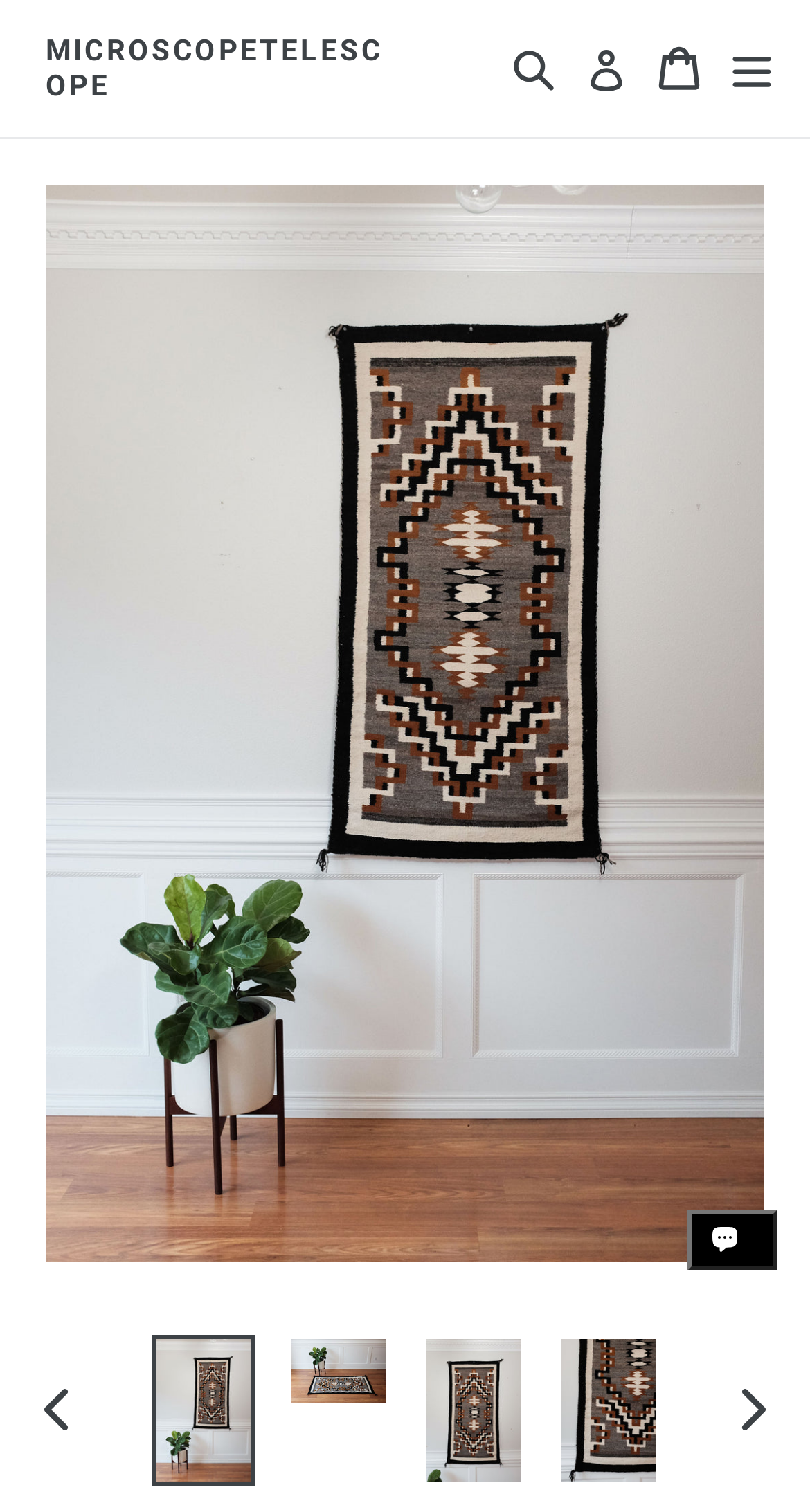Predict the bounding box coordinates of the area that should be clicked to accomplish the following instruction: "View the cart". The bounding box coordinates should consist of four float numbers between 0 and 1, i.e., [left, top, right, bottom].

[0.797, 0.0, 0.879, 0.091]